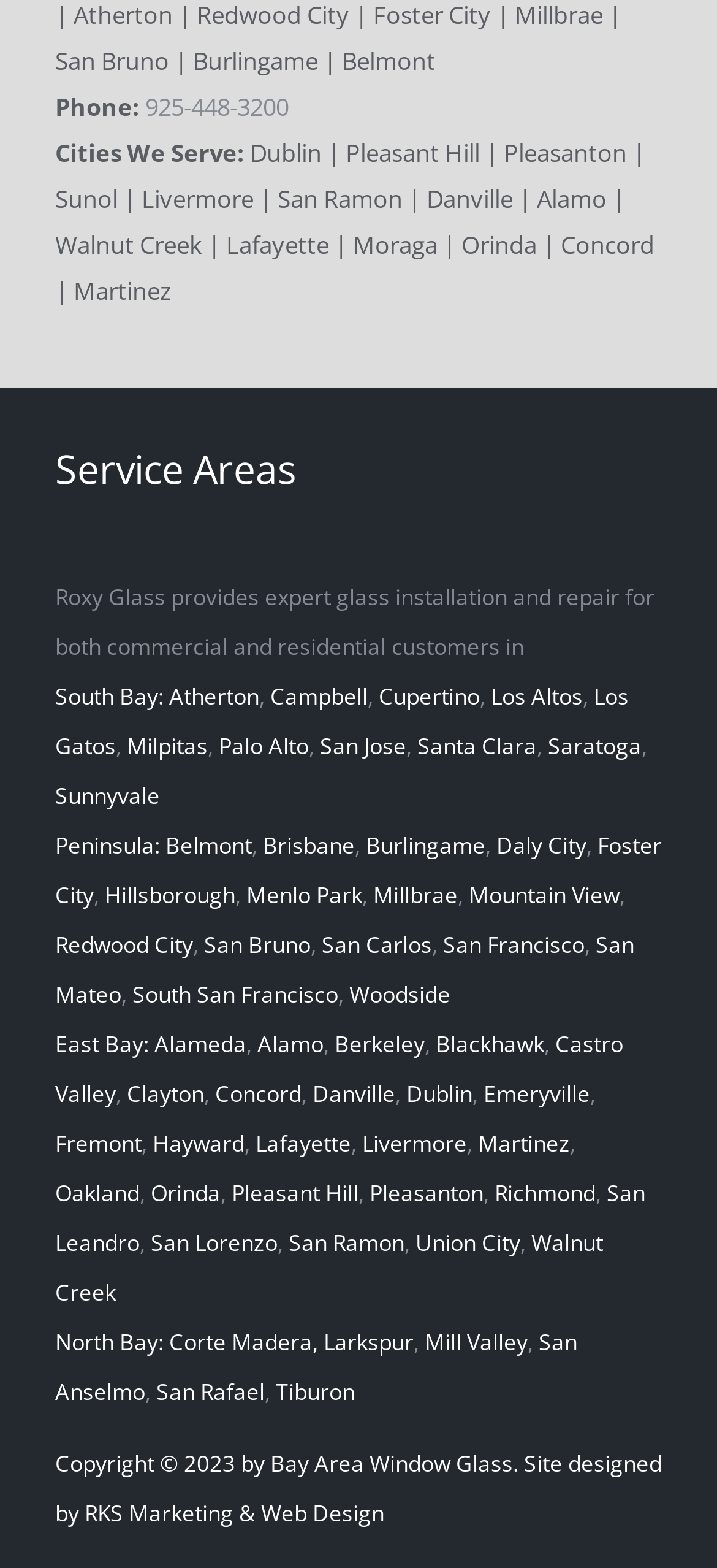Identify the coordinates of the bounding box for the element that must be clicked to accomplish the instruction: "Visit the Dublin page".

[0.567, 0.633, 0.659, 0.653]